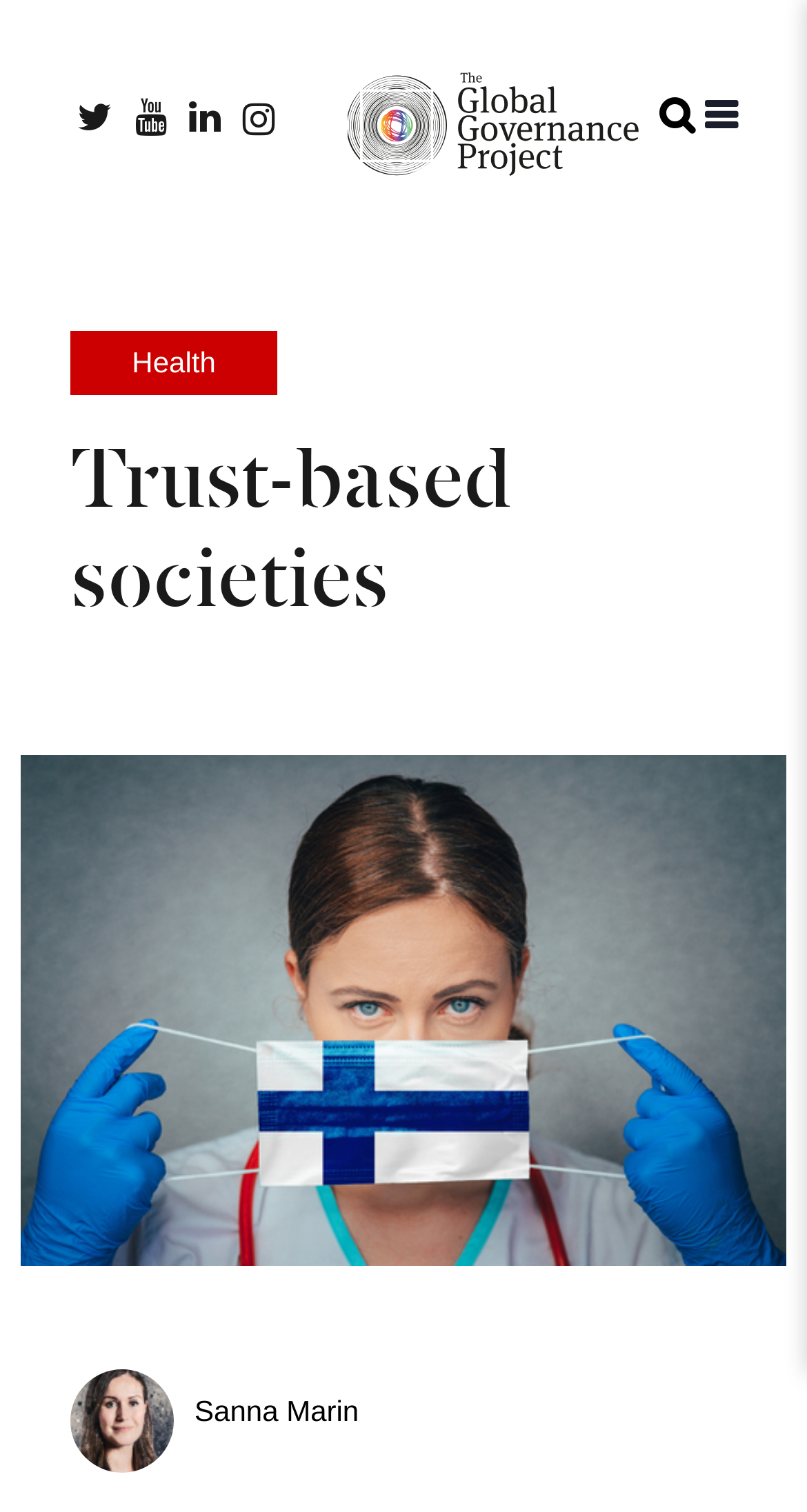Generate a comprehensive description of the webpage.

The webpage is about the Nordic welfare model and its application to Finland's pandemic response measures. At the top of the page, there is a header section with four social media links, represented by icons, aligned horizontally. Below the icons, there is a larger link with an image, which takes up most of the width of the page.

Underneath the header section, there is a main content area with a heading that reads "Trust-based societies". To the left of the heading, there is a smaller heading that says "Health". The main content area also features a large image that spans almost the entire width of the page.

At the bottom of the page, there is a smaller image and a link with the text "Sanna Marin", which is positioned near the bottom right corner of the page. Overall, the webpage has a simple and clean layout, with a focus on the main content area and a few prominent images.